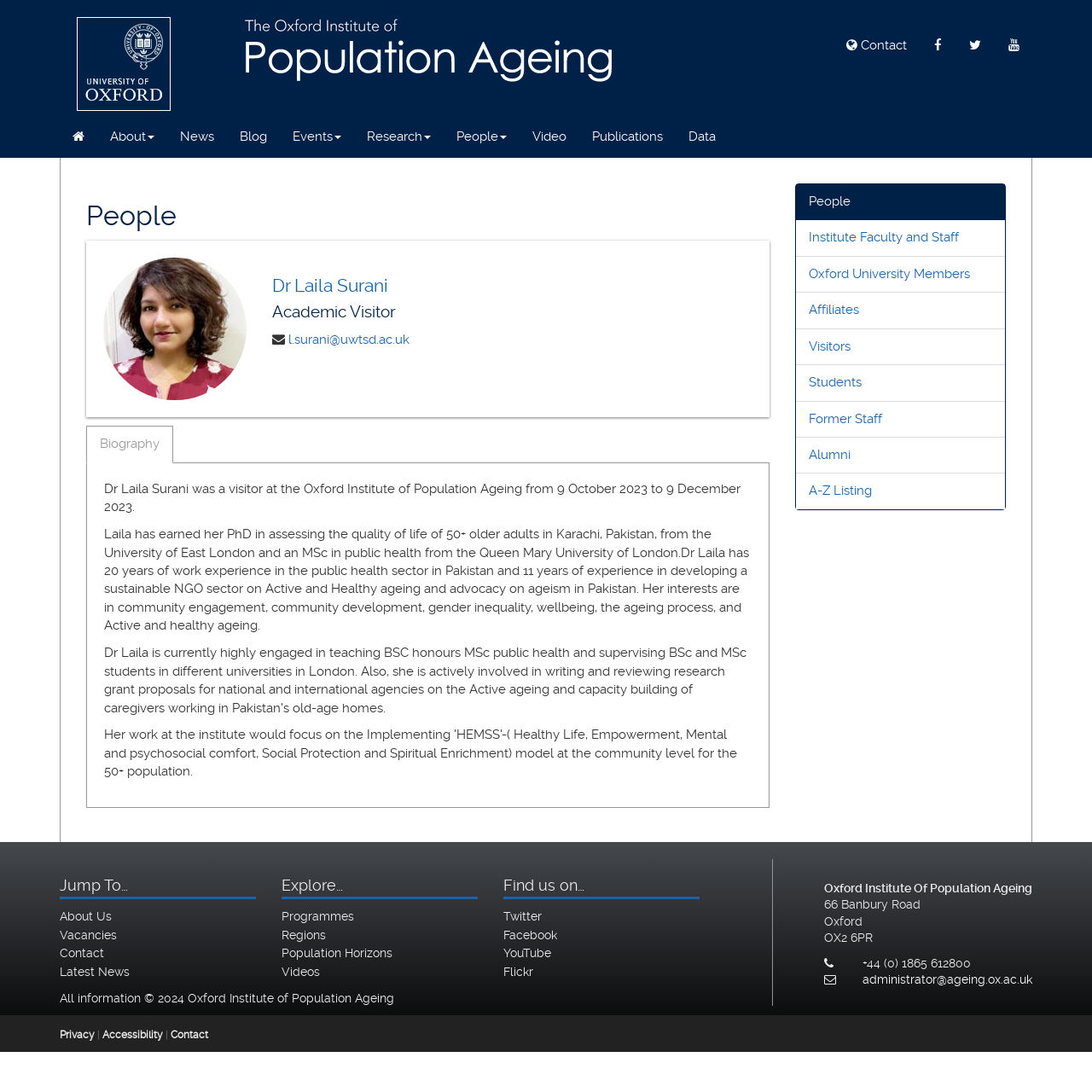Using the description "Institute Faculty and Staff", predict the bounding box of the relevant HTML element.

[0.741, 0.21, 0.878, 0.225]